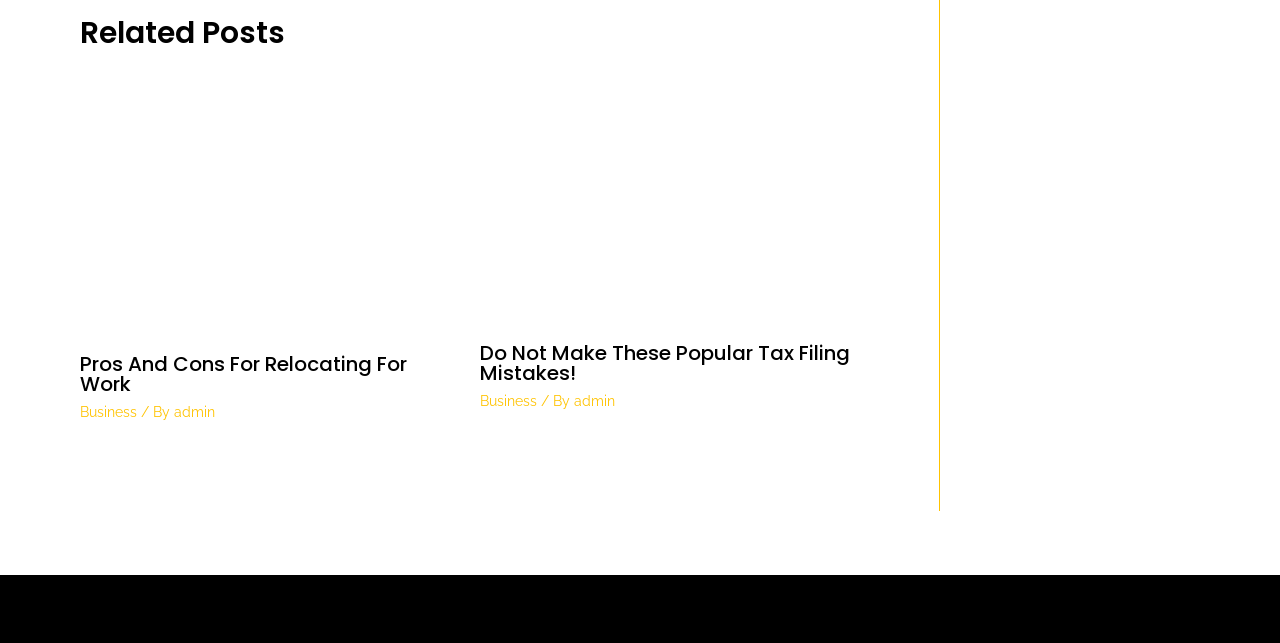Identify the bounding box coordinates of the element that should be clicked to fulfill this task: "View article about Do Not Make These Popular Tax Filing Mistakes!". The coordinates should be provided as four float numbers between 0 and 1, i.e., [left, top, right, bottom].

[0.375, 0.298, 0.667, 0.327]